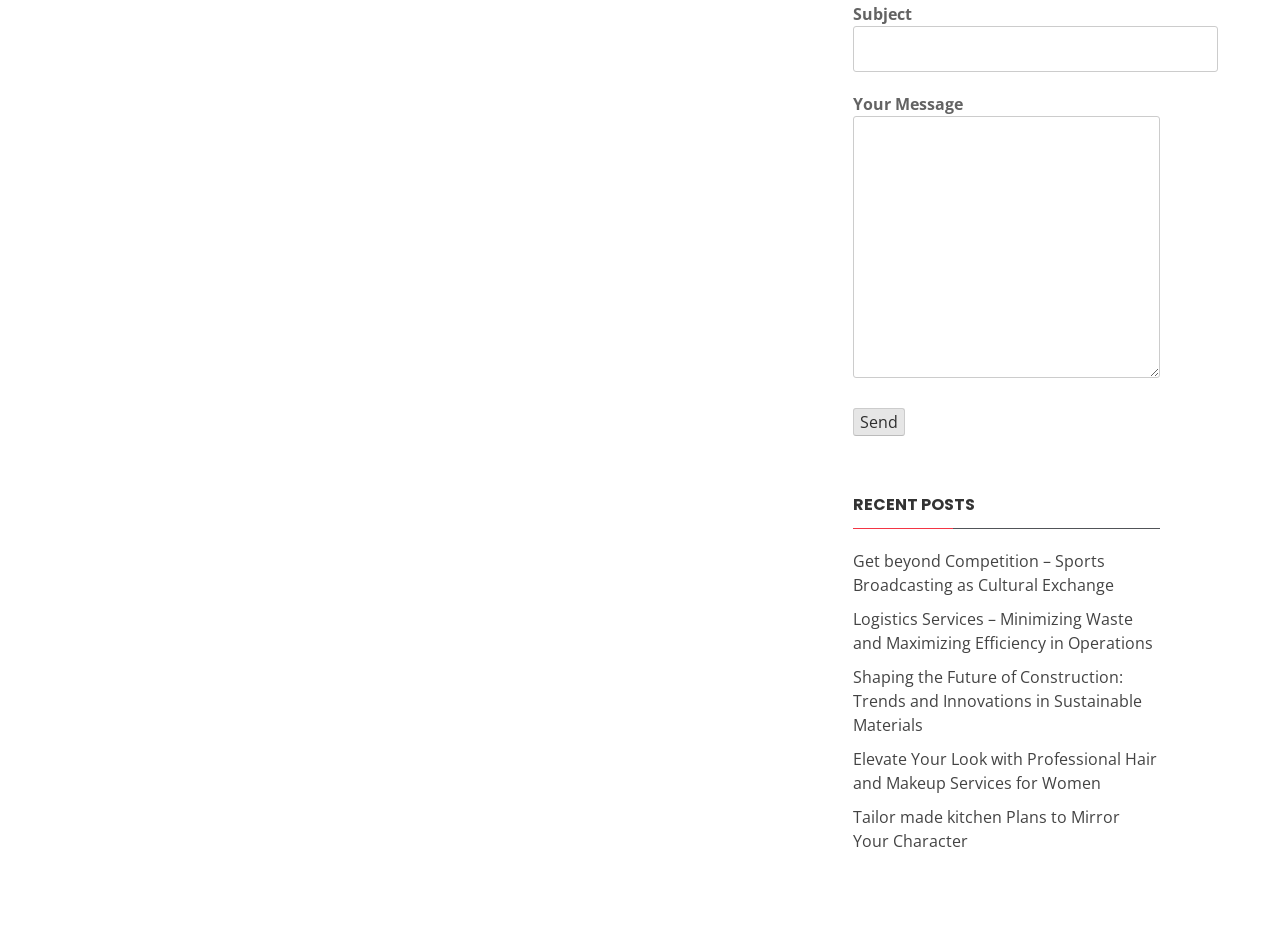What is the theme of the website?
Please provide a comprehensive answer based on the contents of the image.

The theme of the website is mentioned in the footer section, which states 'Theme: The Automobile by Themeinwp'.